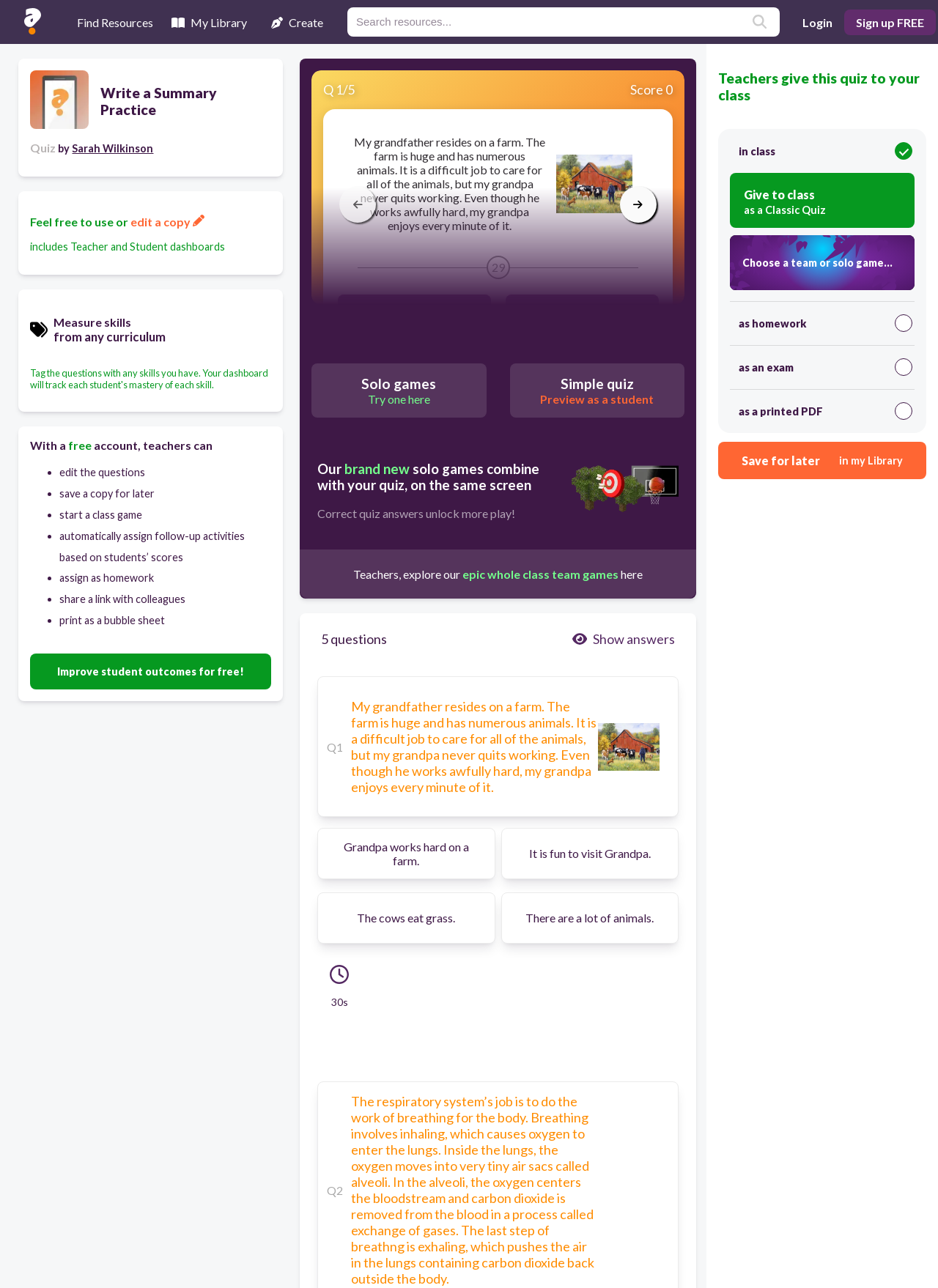Create a detailed summary of all the visual and textual information on the webpage.

This webpage is about a quiz practice platform called Quizalize, specifically focused on "Write a Summary Practice". At the top left corner, there is a Quizalize logo, and next to it, there are three list items: "Find Resources", "My Library", and "Create". Below these list items, there is a search bar and a button.

The main content of the page is divided into two sections. The left section has a heading "Write a Summary Practice" and a subheading "Quiz by Sarah Wilkinson". Below this, there is a brief description of the quiz, which includes a link to edit a copy of the quiz. The description is followed by a heading "Measure skills from any curriculum" and a list of features that teachers can use with a free account, including editing questions, saving a copy for later, starting a class game, and assigning follow-up activities.

The right section of the page displays a sample quiz question with a passage about a grandfather's farm and four possible answers. Below the quiz question, there are navigation buttons to move to the previous or next question. Further down, there are two buttons to try solo games or preview the quiz as a student.

Below the quiz question section, there is a heading "Our brand new solo games combine with your quiz, on the same screen" and a brief description of the solo games feature. There is also an image showcasing the new solo game modes.

At the bottom of the page, there are links to explore whole-class team games and a call-to-action button to improve student outcomes for free.